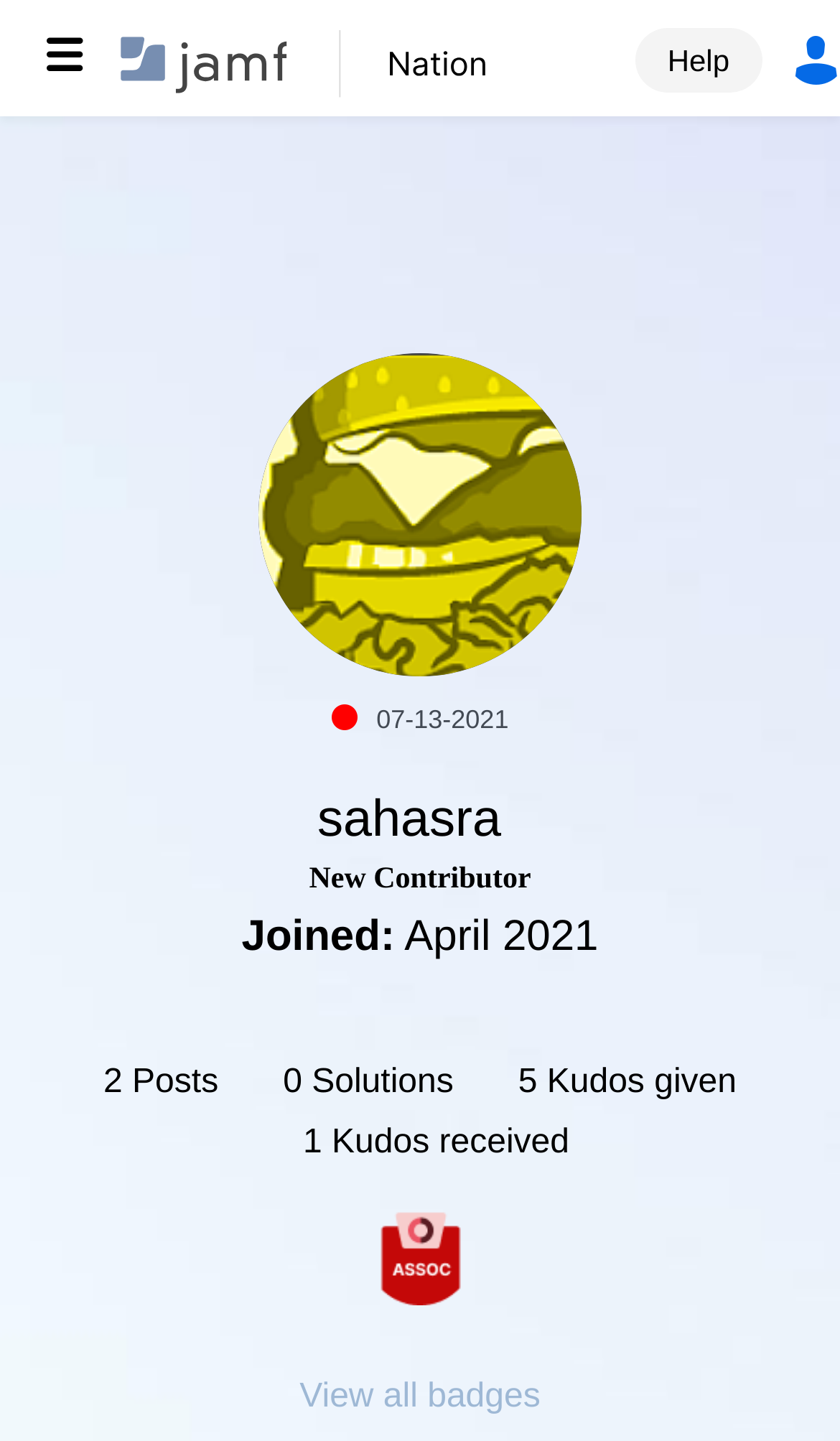Produce an elaborate caption capturing the essence of the webpage.

The webpage is about a user profile named "sahasra" on the Jamf Nation Community platform. At the top left, there is a "Browse" button. Next to it, the title "Jamf Nation Community" is displayed prominently. On the top right, a "Help" link is located.

Below the title, a large image of the user "sahasra" is displayed, taking up a significant portion of the page. The user's status is indicated as "offline" with a small icon. The user's join date, "07-13-2021", is shown nearby.

The user's profile information is organized into sections. The first section displays the user's name, "sahasra", and their title, "New Contributor". The user's join date, "April 2021", is also shown.

Further down, there are three sections with headings "Posts", "Solutions", and "Kudos given", which likely display the user's activity and engagement on the platform. The "Kudos given" section shows a count of "1". Next to it, the "Kudos received" section is displayed.

At the bottom of the page, a "Certified Associate" badge is shown, although it is disabled. A link to "View all badges" is located nearby, suggesting that the user has more badges that can be viewed.